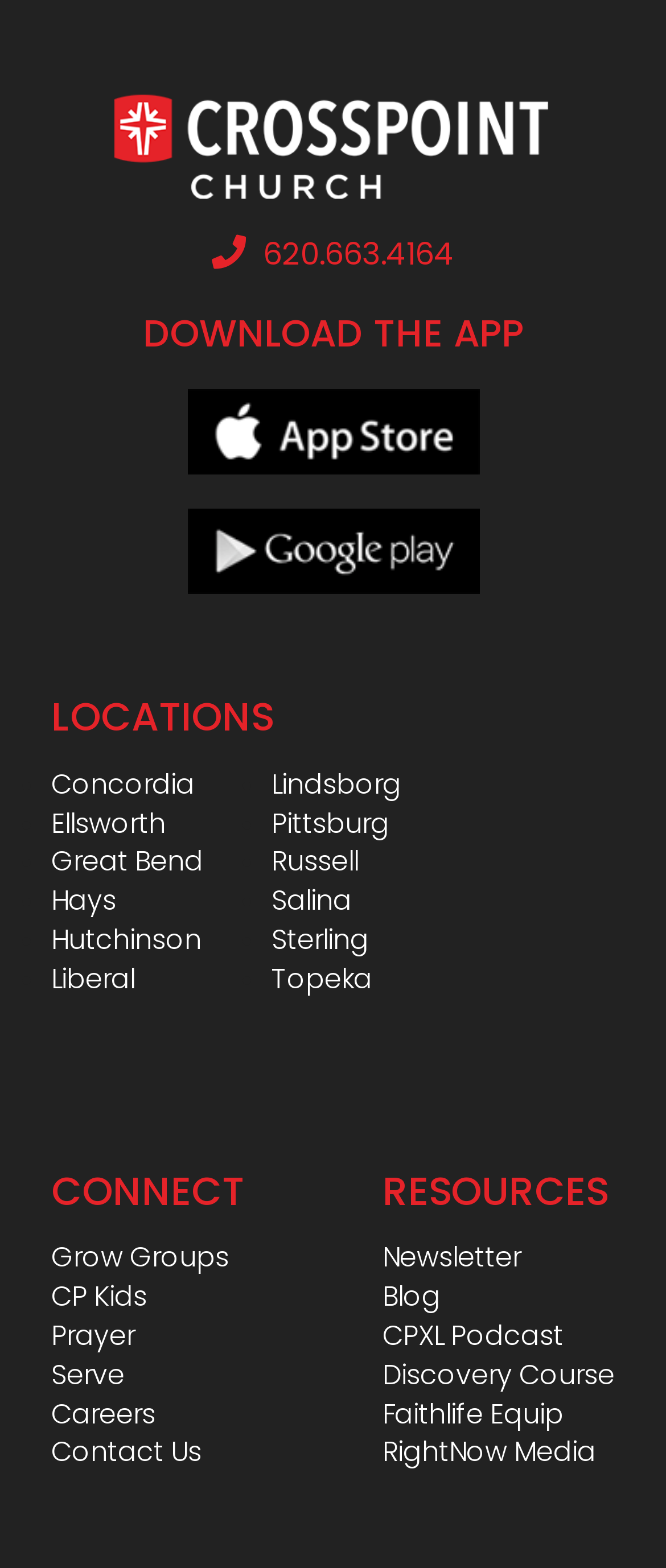Answer in one word or a short phrase: 
How many locations are listed on the webpage?

12